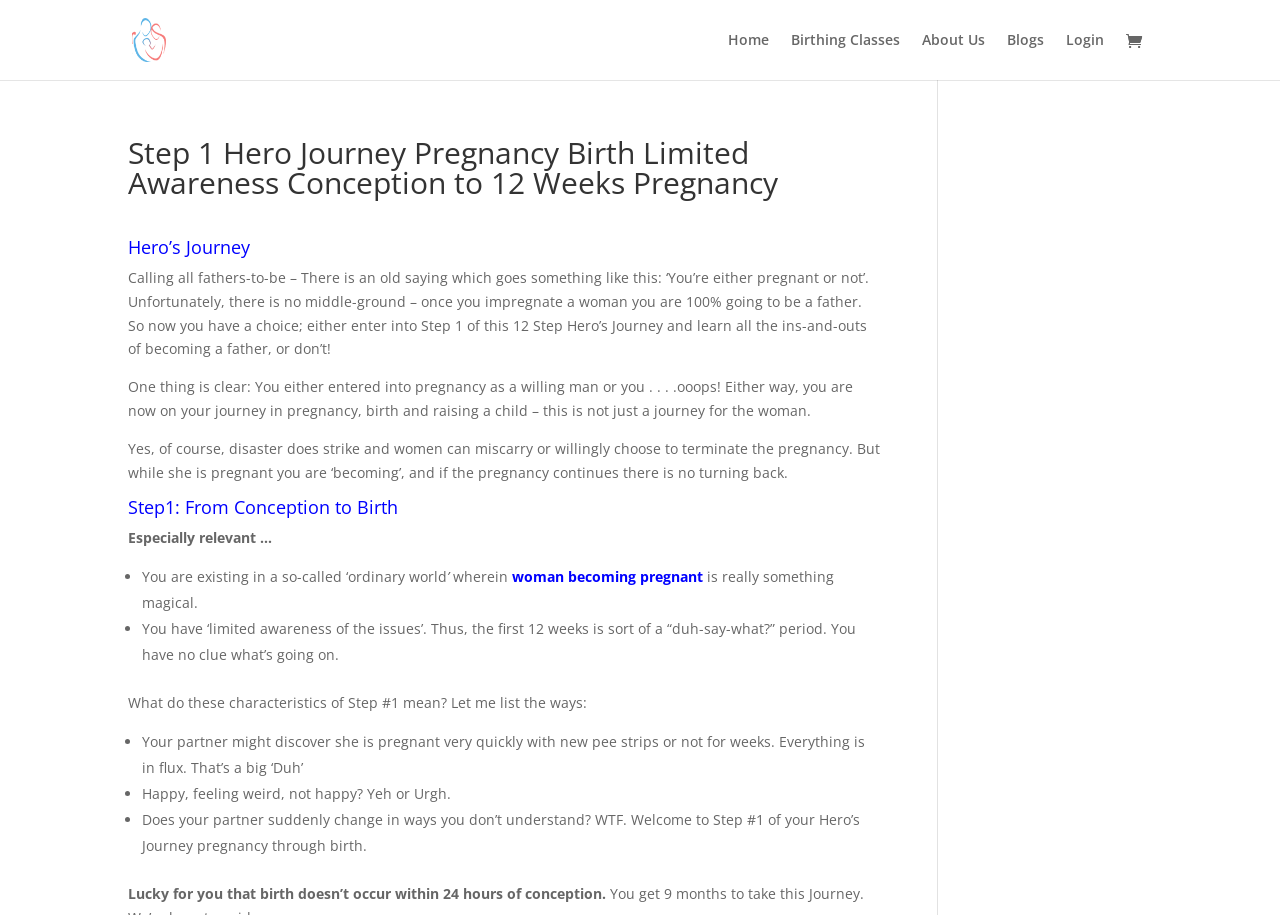Reply to the question below using a single word or brief phrase:
What is the tone of the webpage towards the father-to-be's experience of pregnancy?

Humorous and relatable